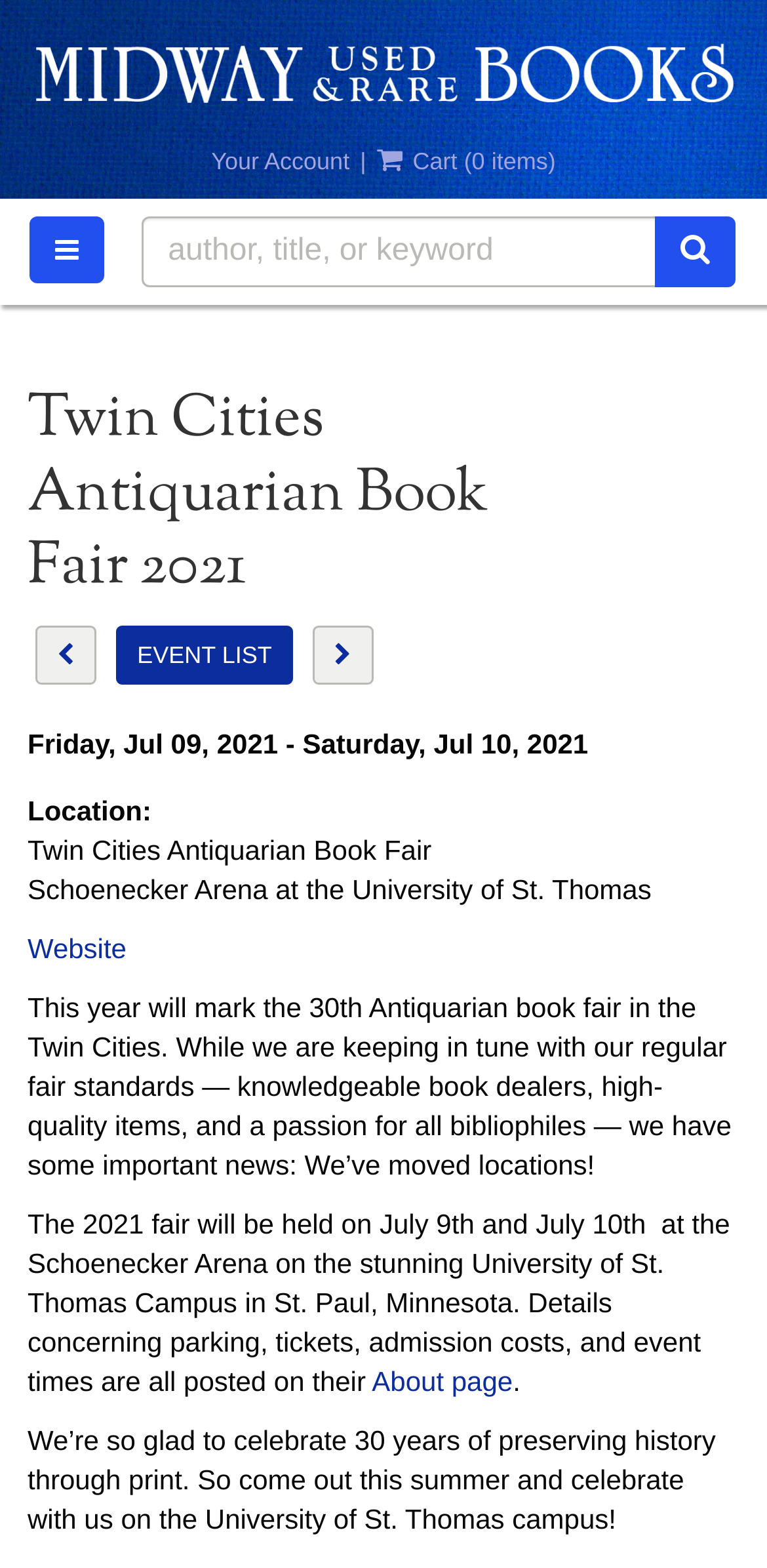Respond to the question below with a single word or phrase:
Where is the book fair being held?

Schoenecker Arena